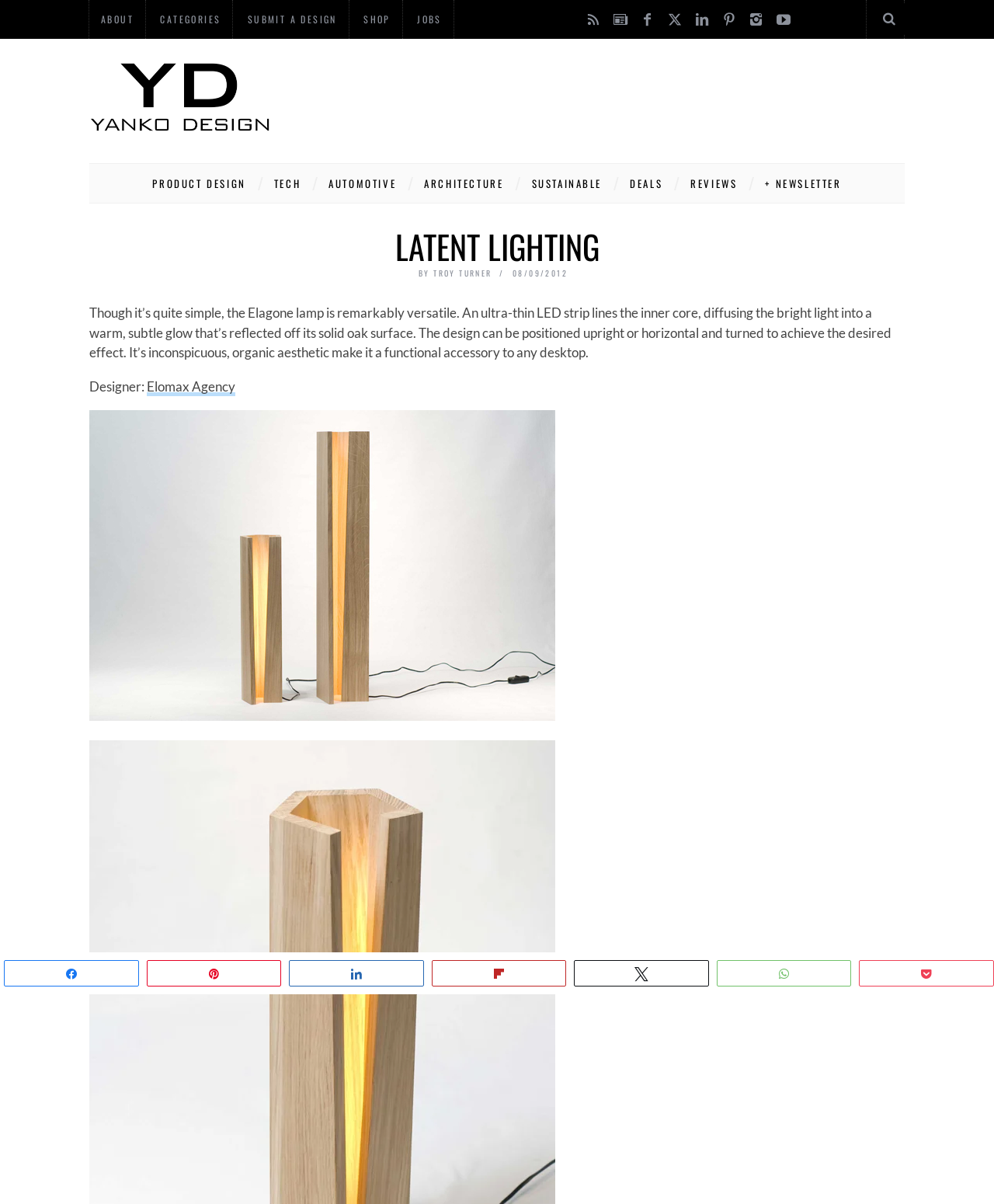Please provide the bounding box coordinates for the element that needs to be clicked to perform the instruction: "Search for a design". The coordinates must consist of four float numbers between 0 and 1, formatted as [left, top, right, bottom].

[0.809, 0.0, 0.91, 0.032]